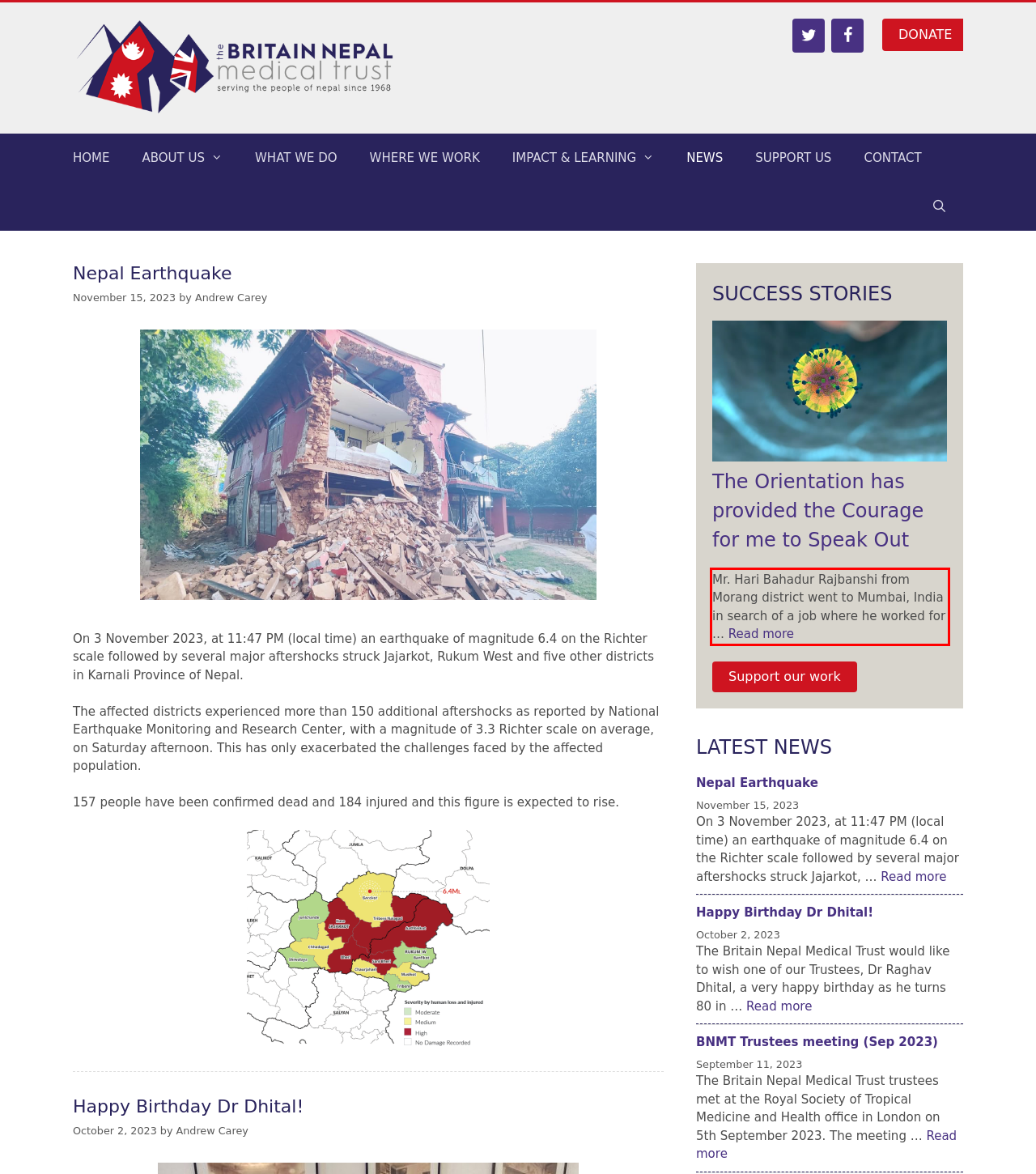Analyze the webpage screenshot and use OCR to recognize the text content in the red bounding box.

Mr. Hari Bahadur Rajbanshi from Morang district went to Mumbai, India in search of a job where he worked for … Read more